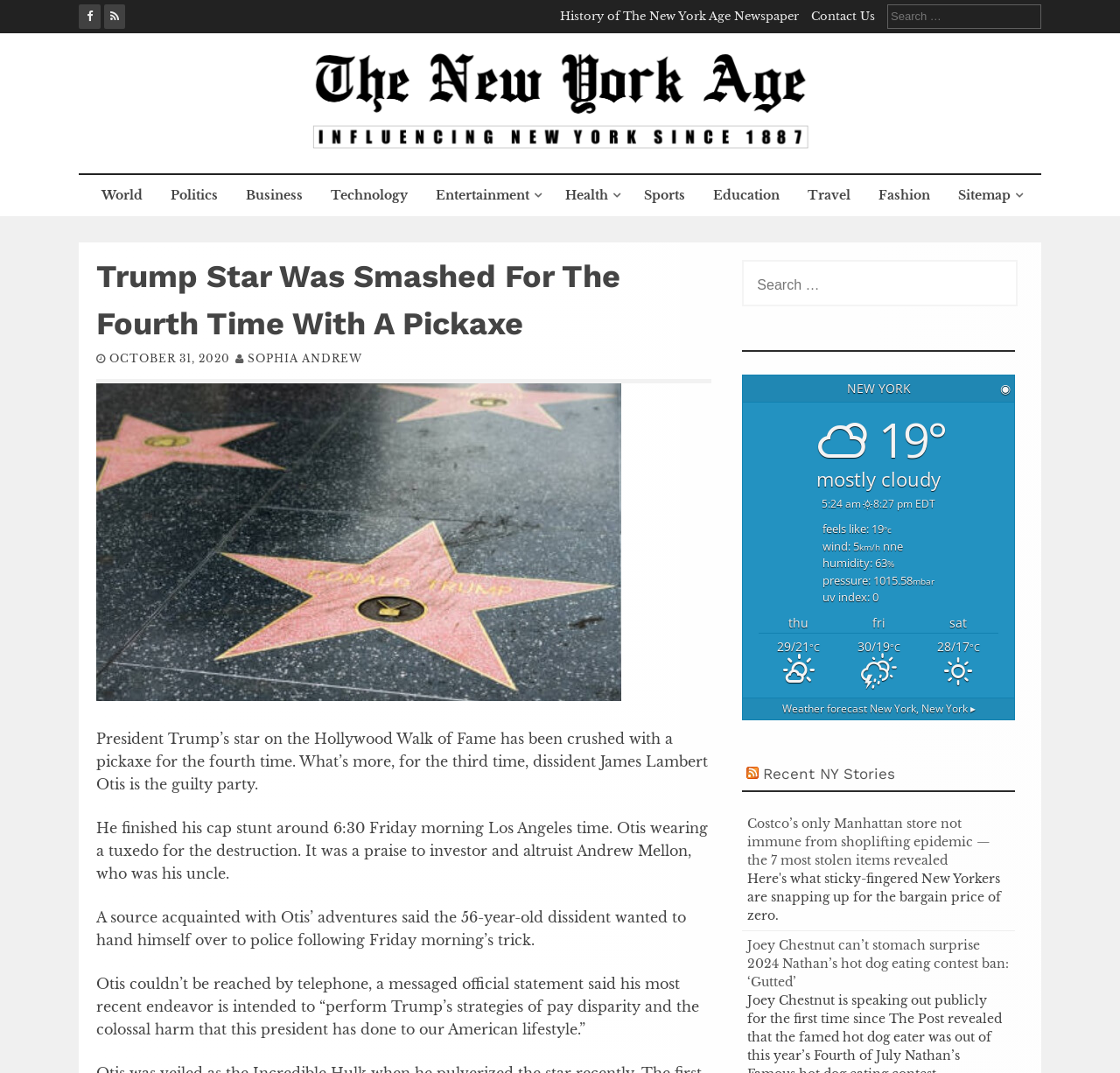Please give a succinct answer to the question in one word or phrase:
What is the current weather condition in New York?

Mostly cloudy